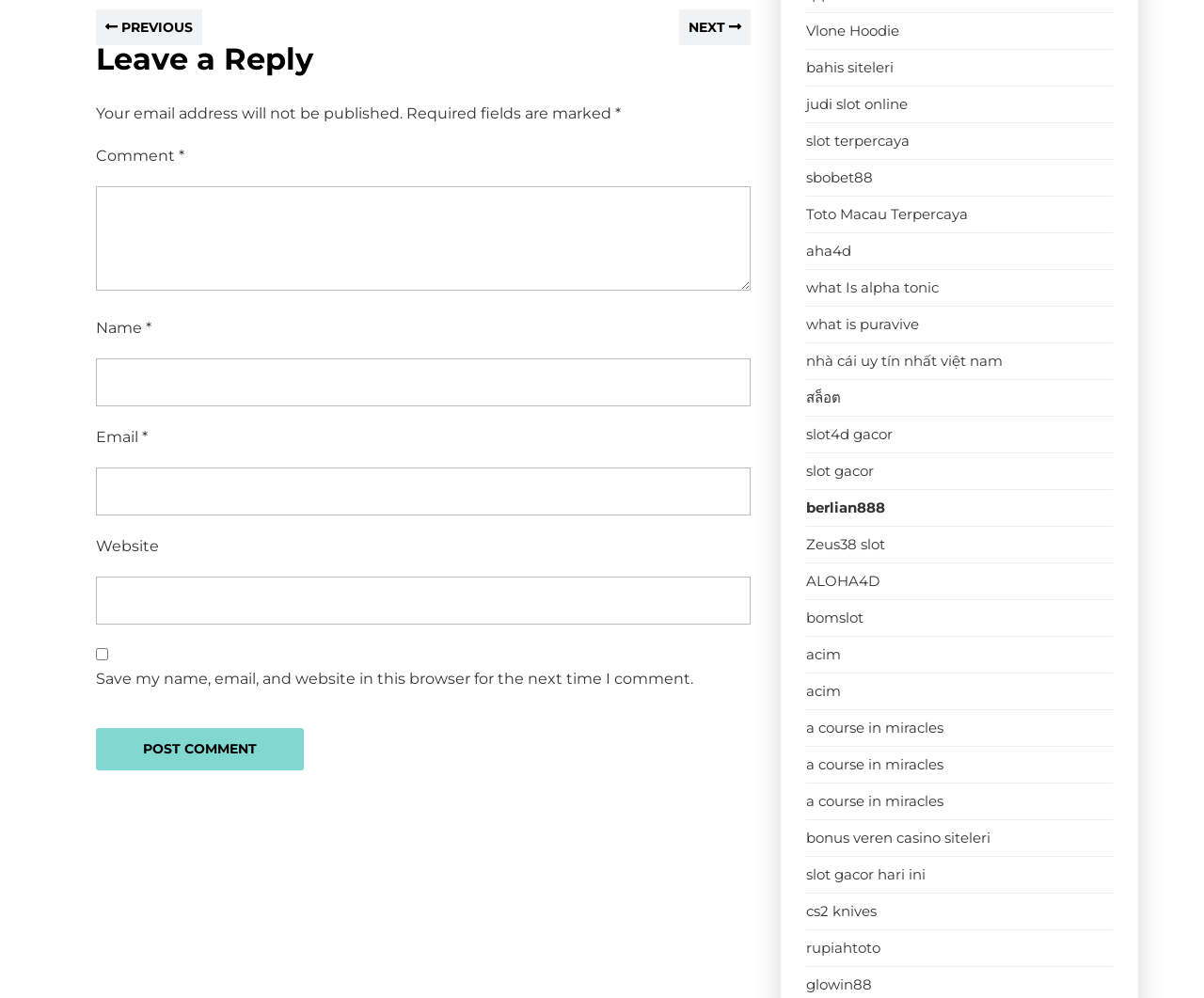Using the format (top-left x, top-left y, bottom-right x, bottom-right y), and given the element description, identify the bounding box coordinates within the screenshot: bonus veren casino siteleri

[0.67, 0.831, 0.823, 0.849]